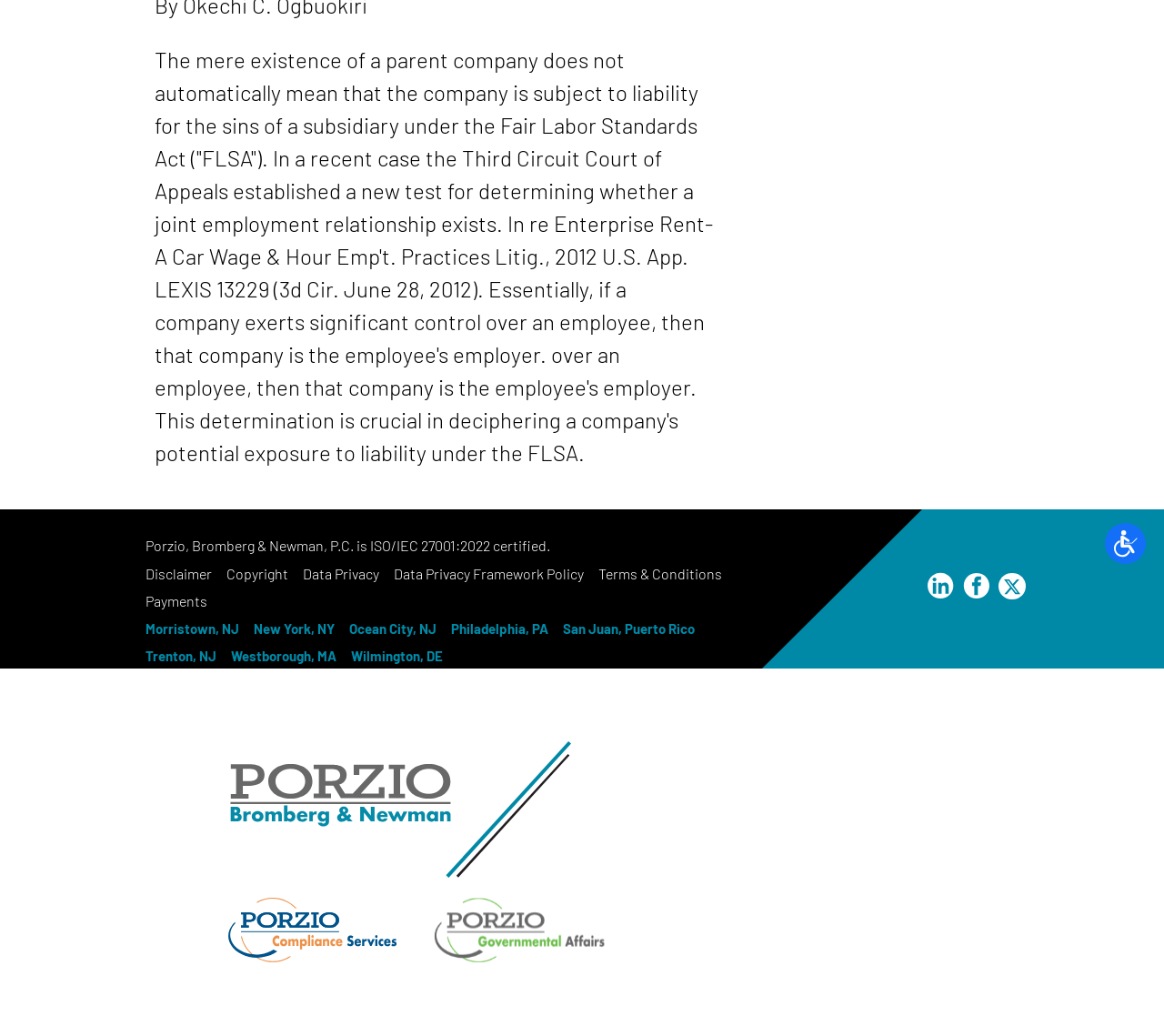Predict the bounding box coordinates for the UI element described as: "aria-label="Facebook Profile"". The coordinates should be four float numbers between 0 and 1, presented as [left, top, right, bottom].

[0.823, 0.553, 0.855, 0.584]